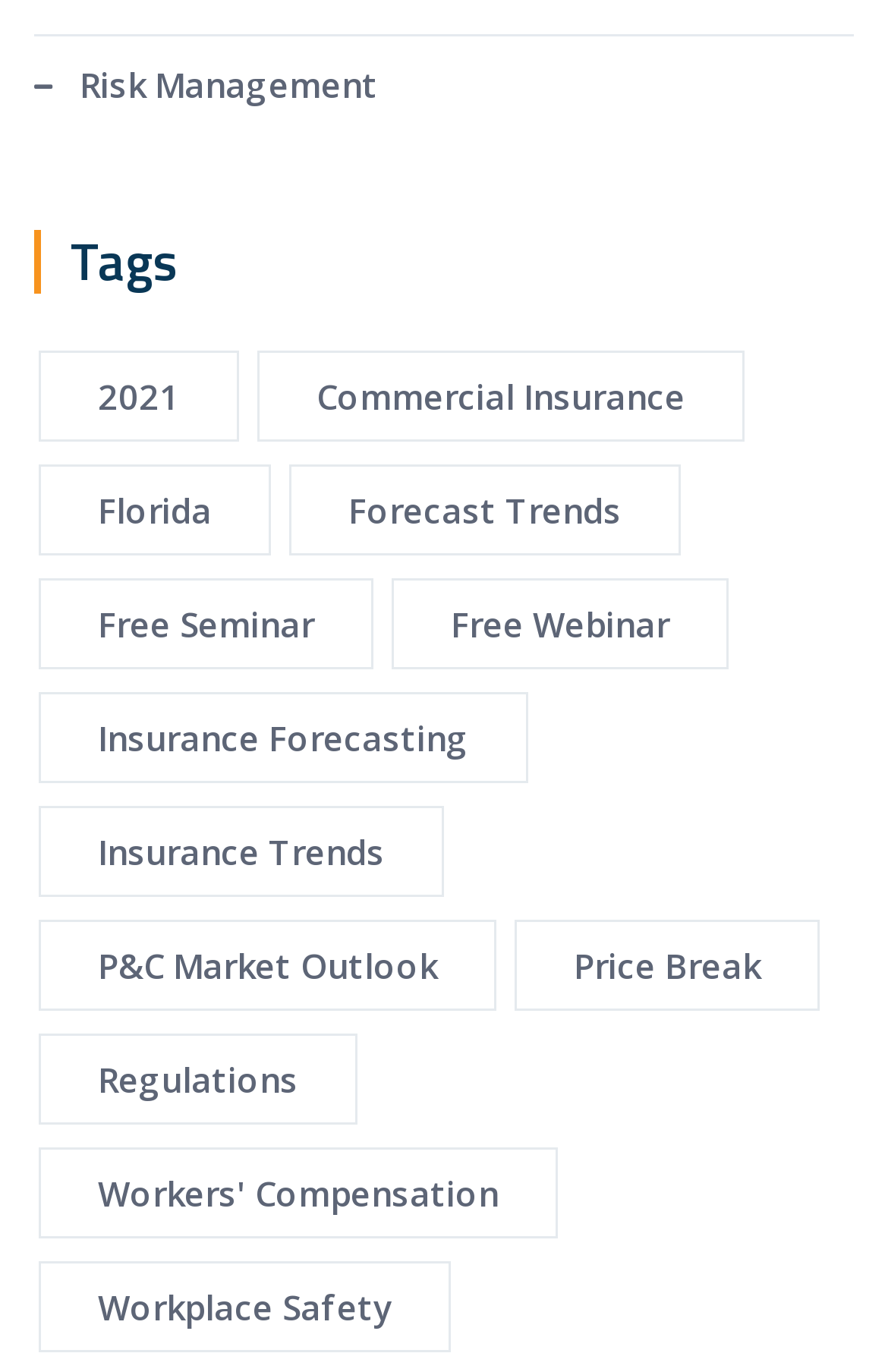Identify the bounding box coordinates of the region I need to click to complete this instruction: "Learn about Commercial Insurance".

[0.29, 0.255, 0.838, 0.322]